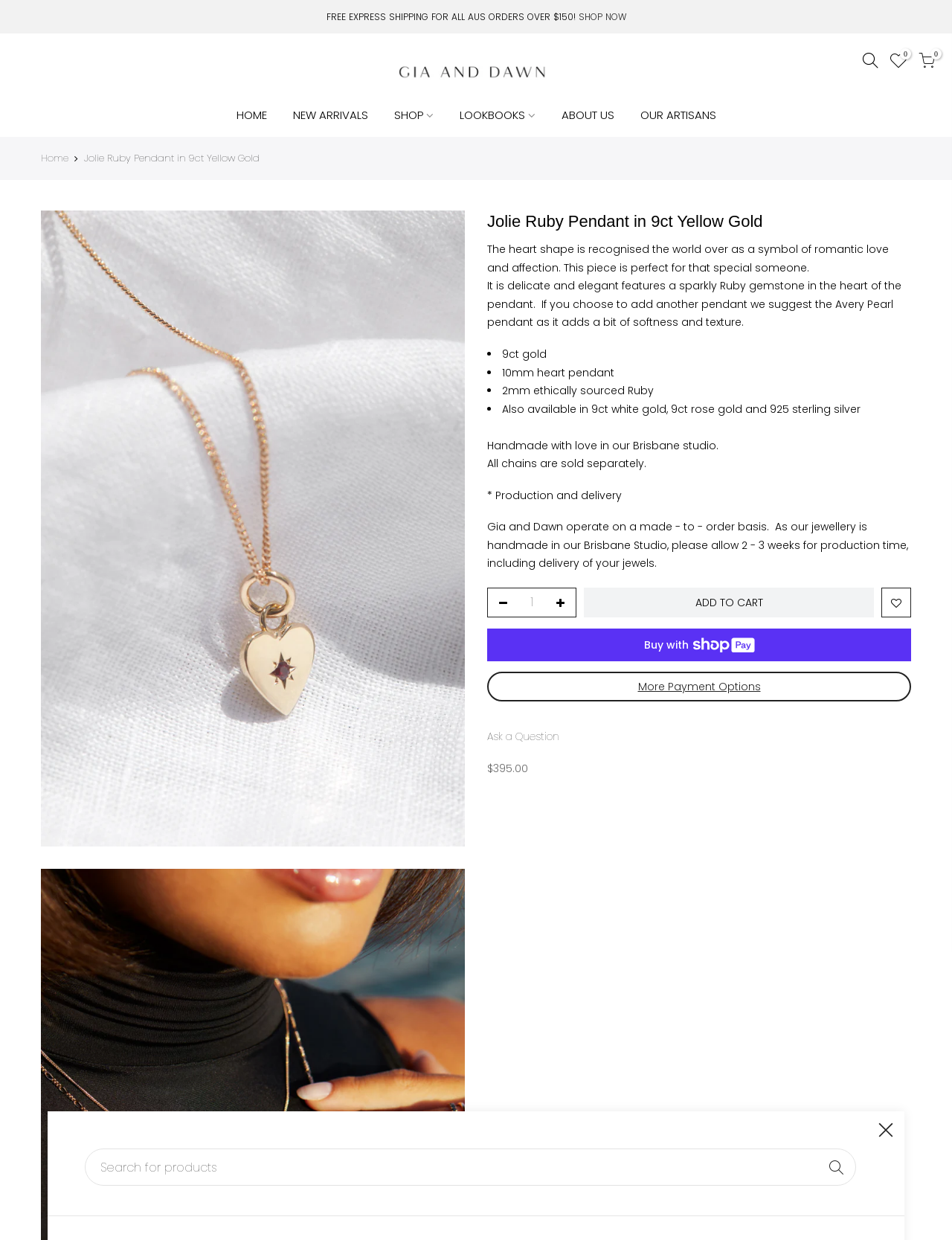Bounding box coordinates are given in the format (top-left x, top-left y, bottom-right x, bottom-right y). All values should be floating point numbers between 0 and 1. Provide the bounding box coordinate for the UI element described as: Silver Spider Web Design

None